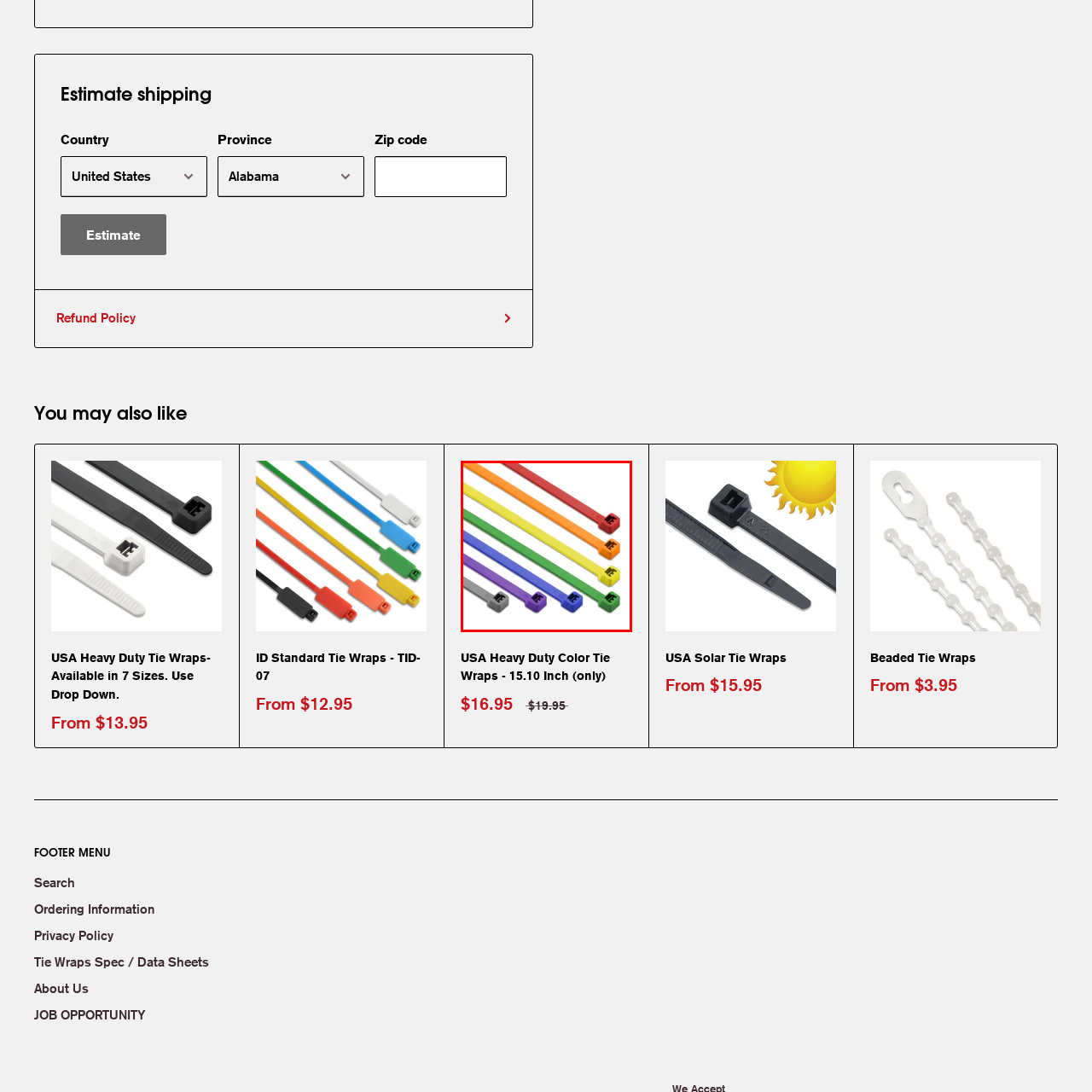Analyze the picture enclosed by the red bounding box and provide a single-word or phrase answer to this question:
What is a characteristic of the construction of these tie wraps?

sturdy and durable